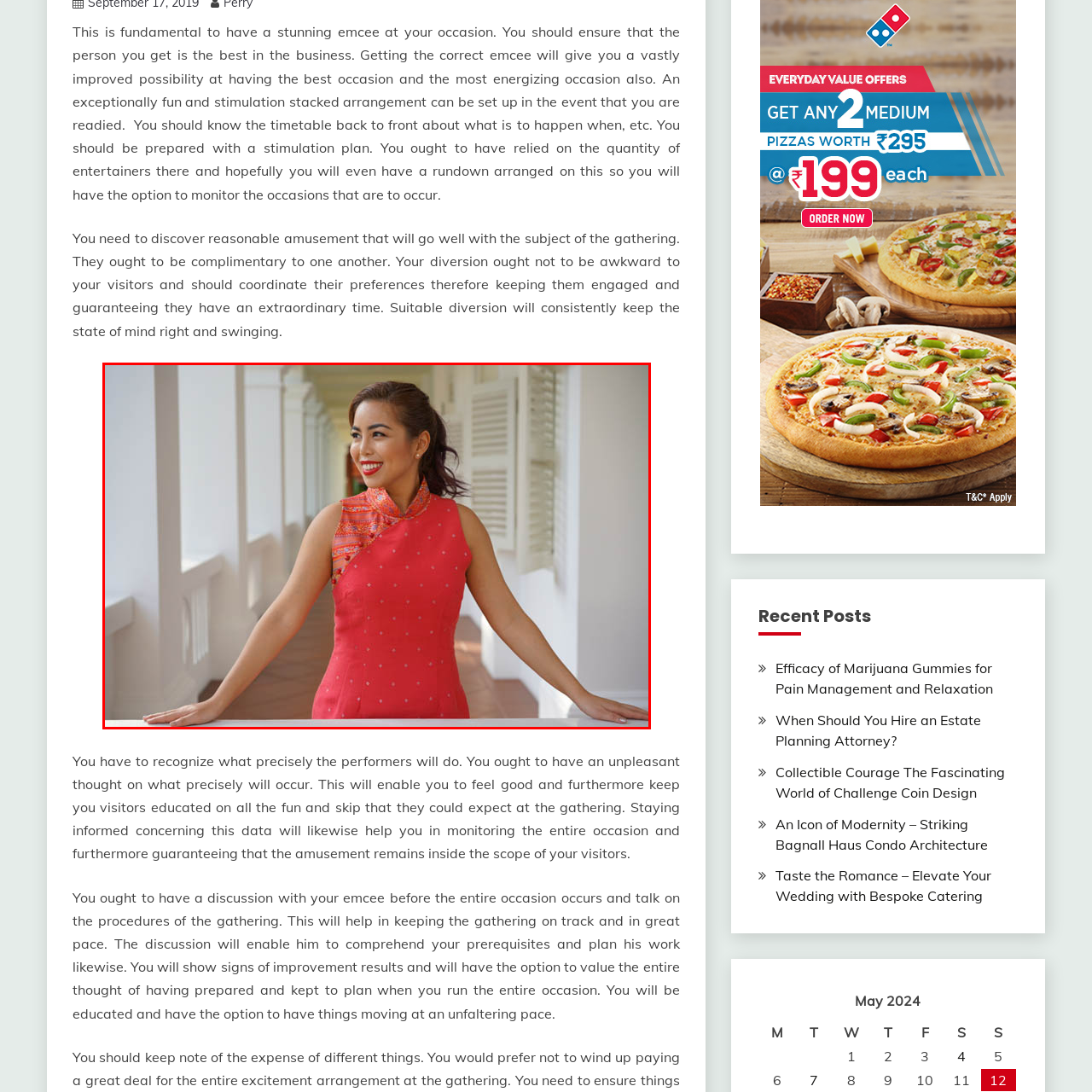Construct a detailed caption for the image enclosed in the red box.

This vibrant image features a woman in a striking red traditional outfit, showcasing a blend of cultural elegance and modern style. She stands confidently, leaning slightly on a white railing, which complements the architectural elements of the space around her. The background reveals a corridor lined with classic white shutters, contributing to an ambiance of sophistication and grace. Her smile is radiant and inviting, reflecting a joyful personality, while her hairstyle, styled in waves, adds a contemporary touch to the traditional attire. This setting and her demeanor suggest an occasion that celebrates culture and style, ideal for events such as weddings or formal gatherings where an emcee would enhance the festivities.